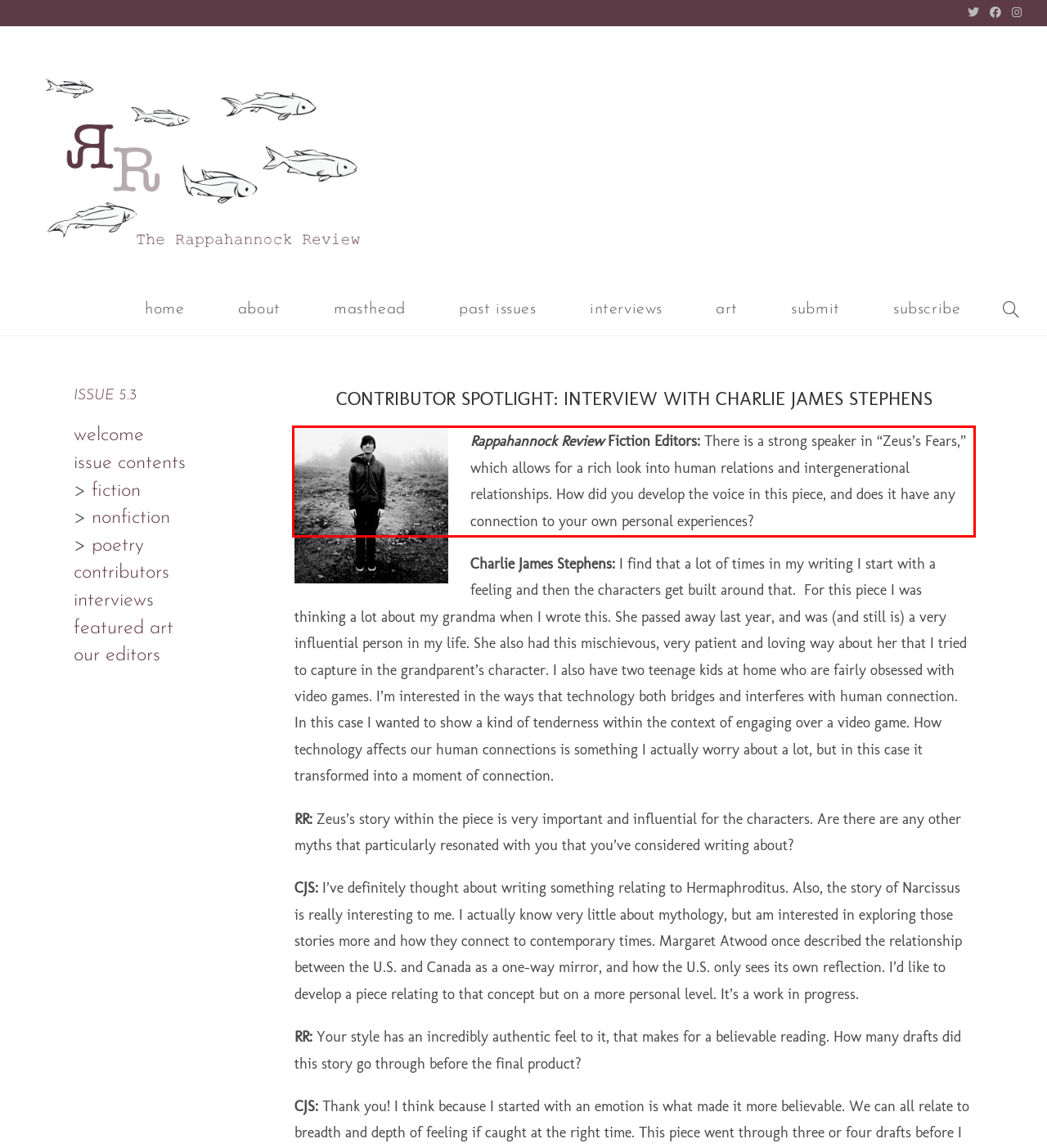Given a screenshot of a webpage, identify the red bounding box and perform OCR to recognize the text within that box.

Rappahannock Review Fiction Editors: There is a strong speaker in “Zeus’s Fears,” which allows for a rich look into human relations and intergenerational relationships. How did you develop the voice in this piece, and does it have any connection to your own personal experiences?